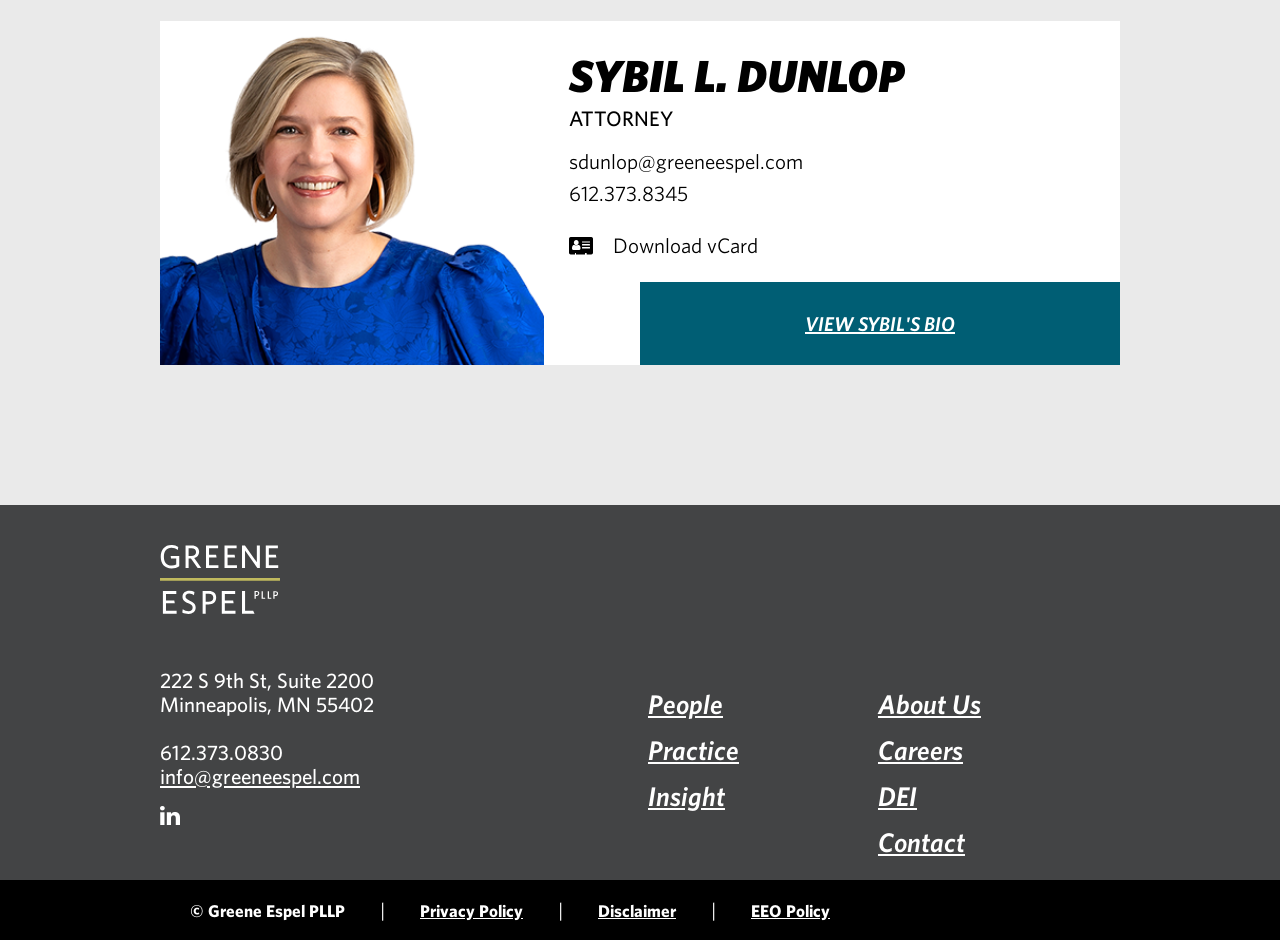What is the name of the attorney?
Offer a detailed and full explanation in response to the question.

The name of the attorney can be found in the heading element with the text 'SYBIL L. DUNLOP' and also in the image element with the text 'Sybil L. Dunlop'.